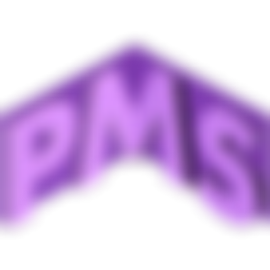By analyzing the image, answer the following question with a detailed response: What does the image represent?

The unique design and coloring of the image, along with the bold typography, suggest that the image represents a brand or concept associated with the initials 'PMS'. This is further supported by the image being part of a section titled 'Our Service Offerings', implying a professional or business-related context.